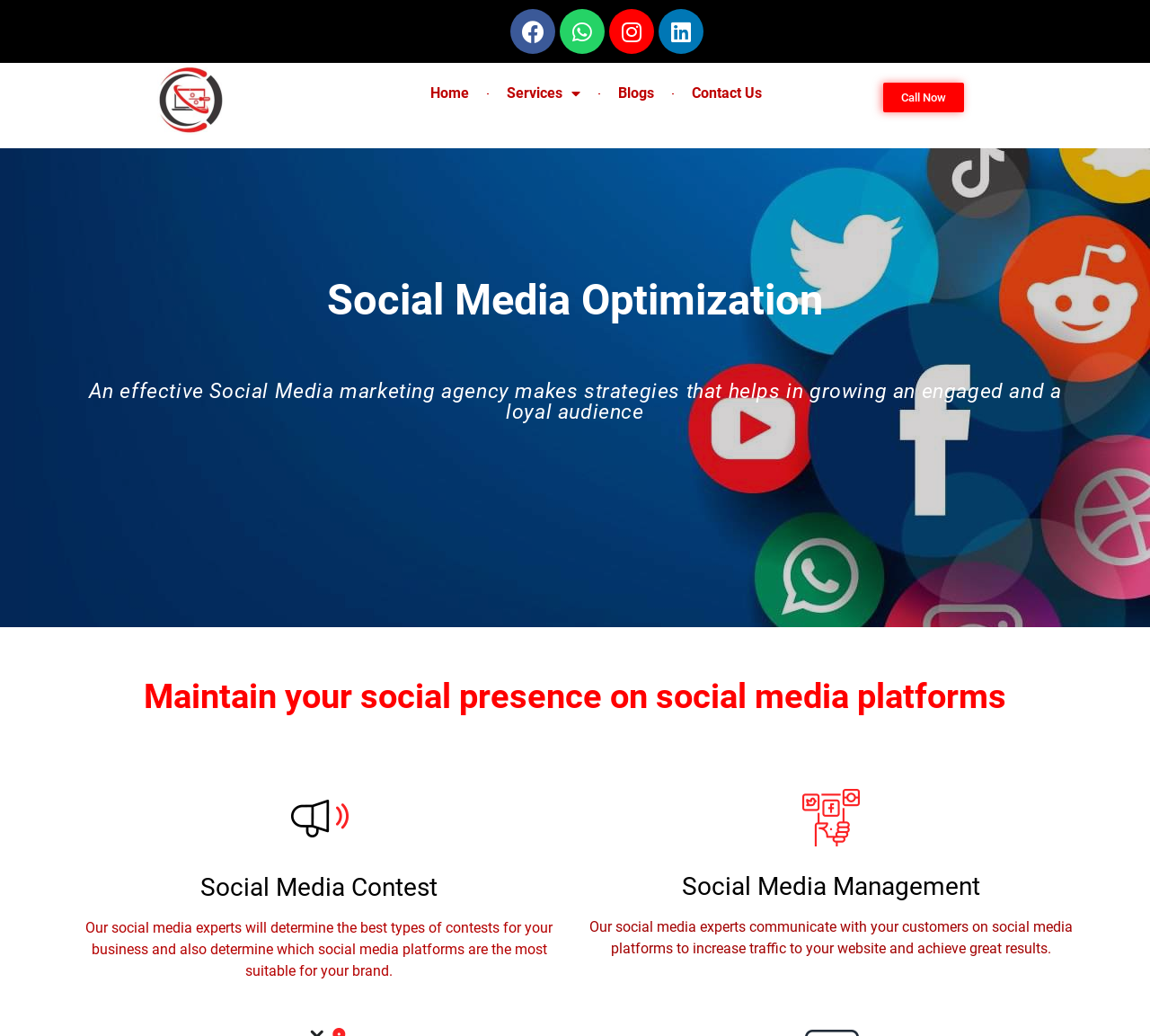Determine the bounding box coordinates for the clickable element to execute this instruction: "View Services menu". Provide the coordinates as four float numbers between 0 and 1, i.e., [left, top, right, bottom].

[0.425, 0.07, 0.52, 0.11]